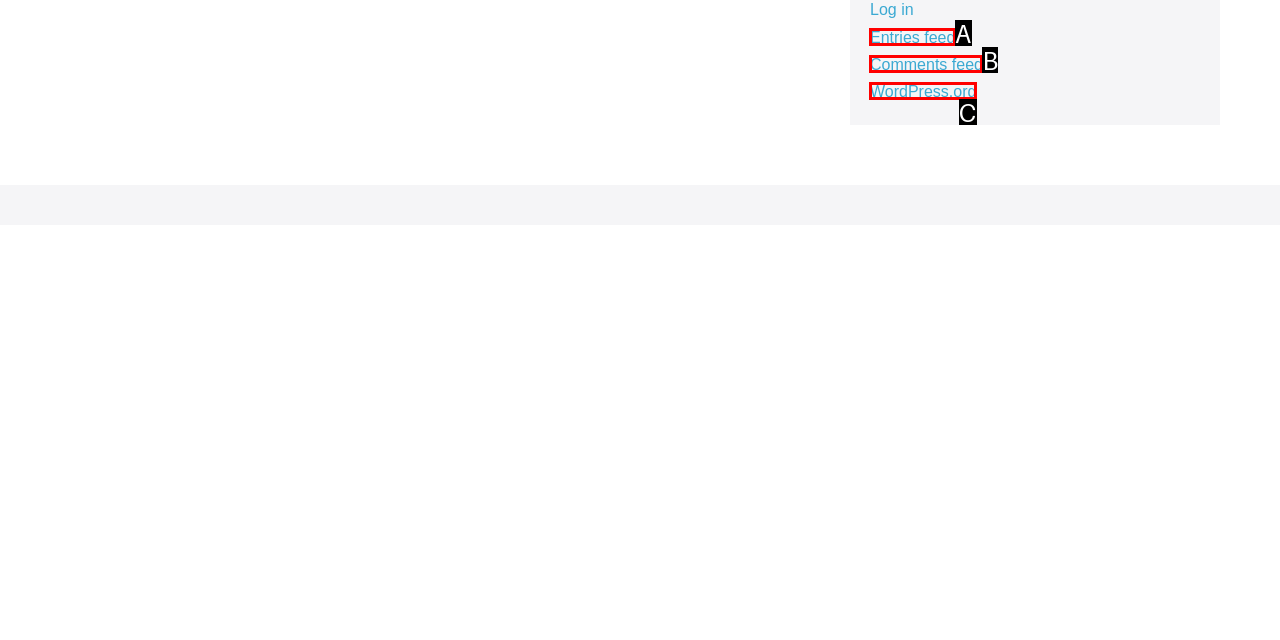Given the element description: Entries feed
Pick the letter of the correct option from the list.

A